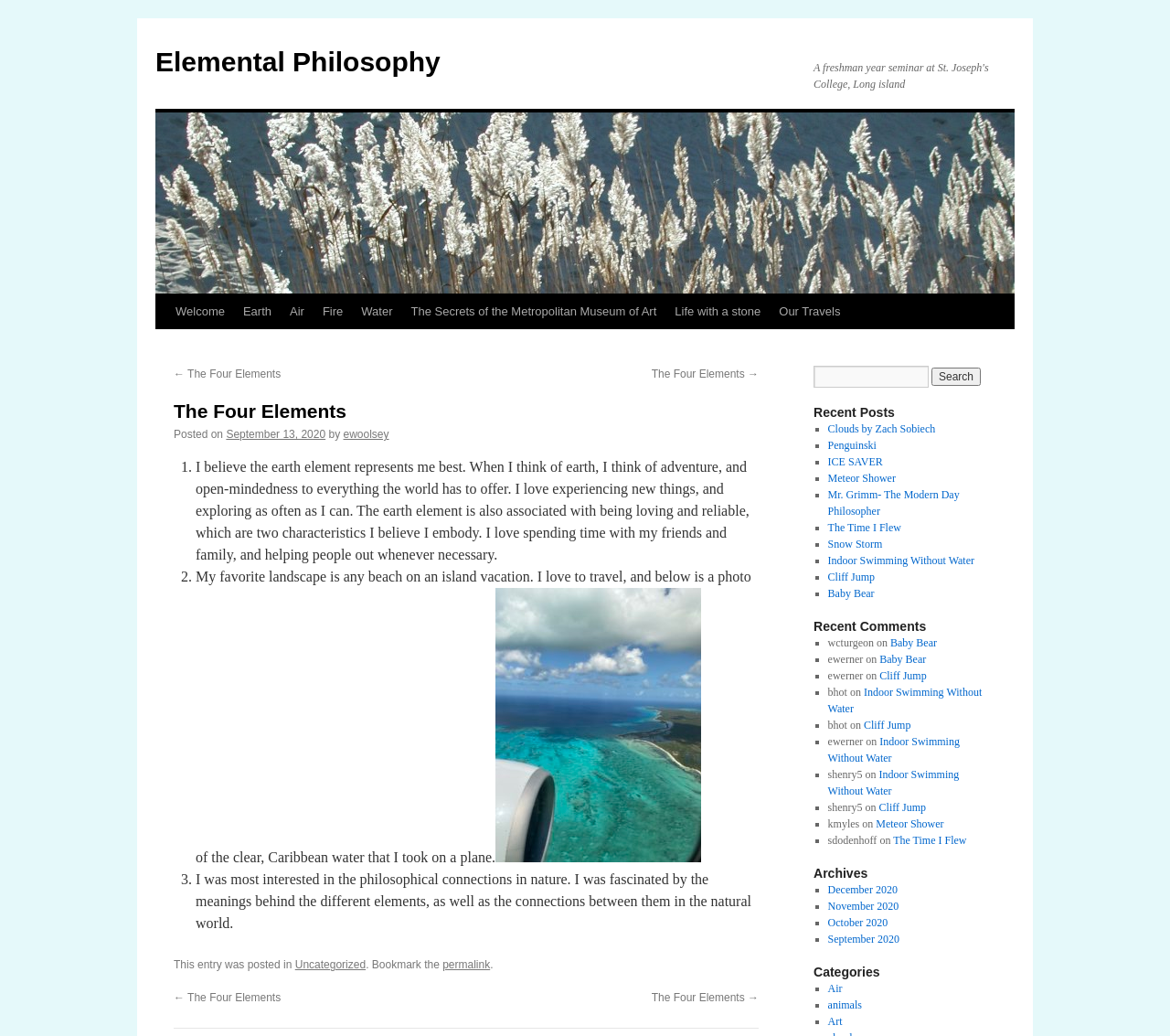Determine the bounding box coordinates (top-left x, top-left y, bottom-right x, bottom-right y) of the UI element described in the following text: Indoor Swimming Without Water

[0.707, 0.662, 0.839, 0.69]